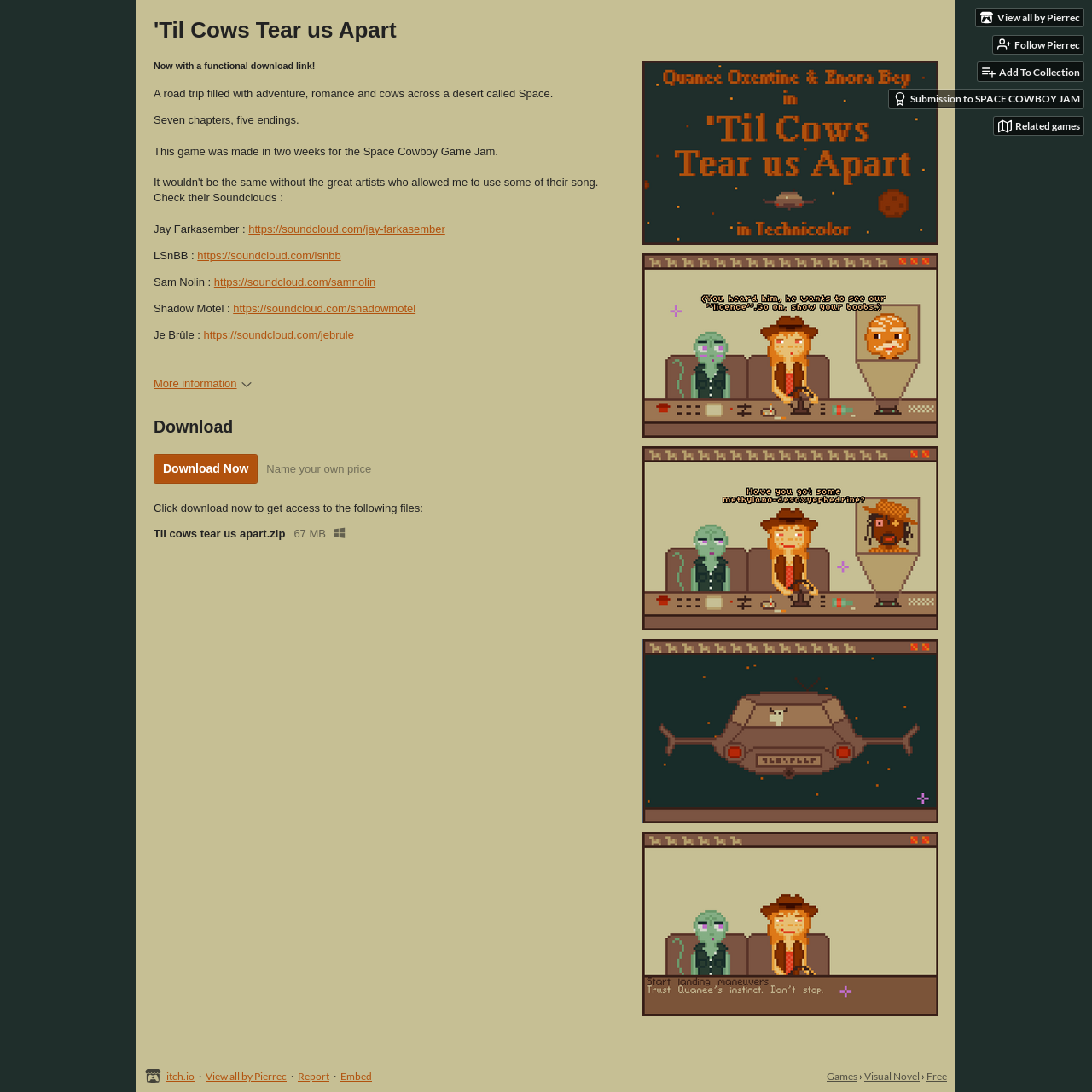Please locate the UI element described by "Add To CollectionCollection" and provide its bounding box coordinates.

[0.895, 0.057, 0.992, 0.074]